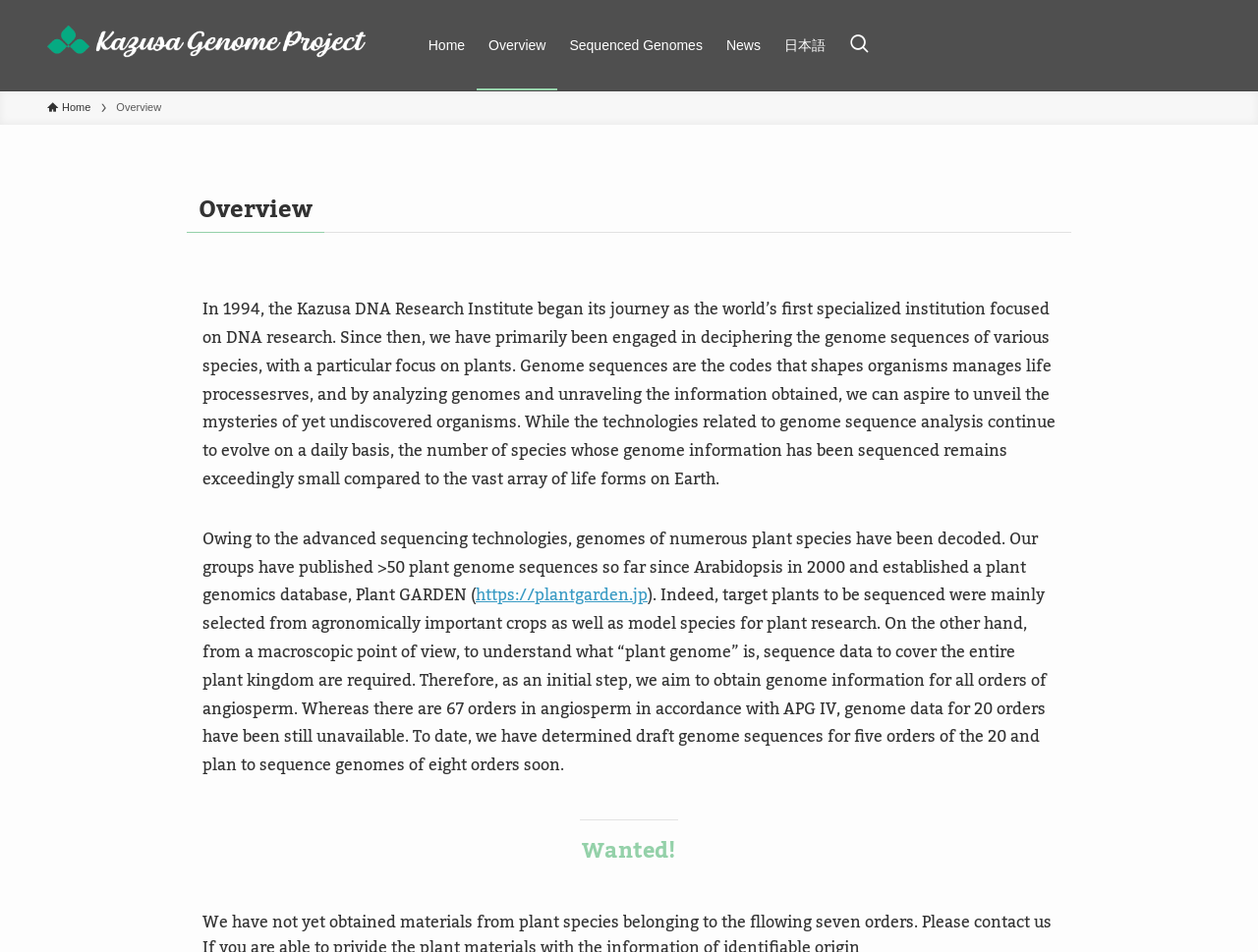Identify the bounding box coordinates of the section to be clicked to complete the task described by the following instruction: "go to home page". The coordinates should be four float numbers between 0 and 1, formatted as [left, top, right, bottom].

[0.331, 0.0, 0.379, 0.095]